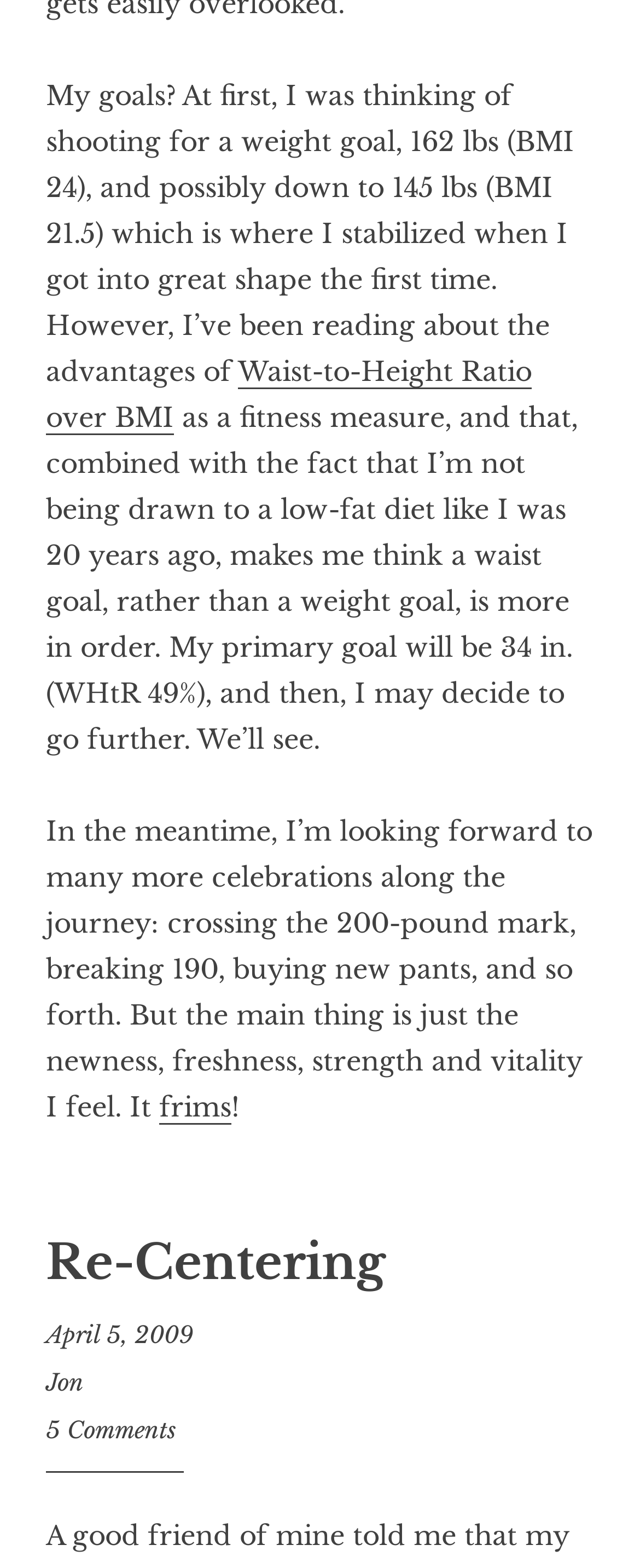Give the bounding box coordinates for the element described as: "April 5, 2009April 18, 2010".

[0.072, 0.842, 0.303, 0.861]